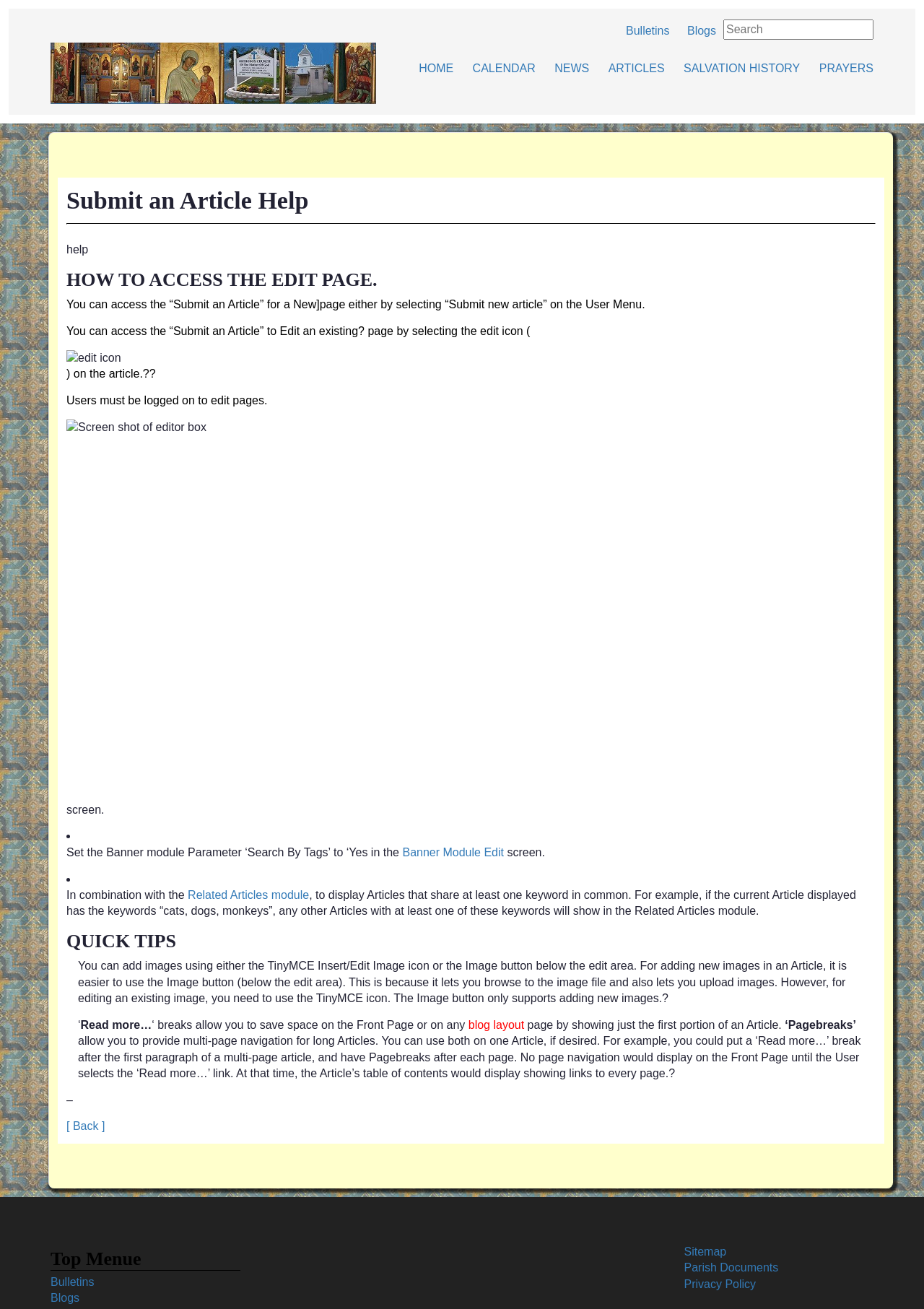Determine the bounding box coordinates of the section I need to click to execute the following instruction: "search for something". Provide the coordinates as four float numbers between 0 and 1, i.e., [left, top, right, bottom].

[0.783, 0.015, 0.945, 0.031]